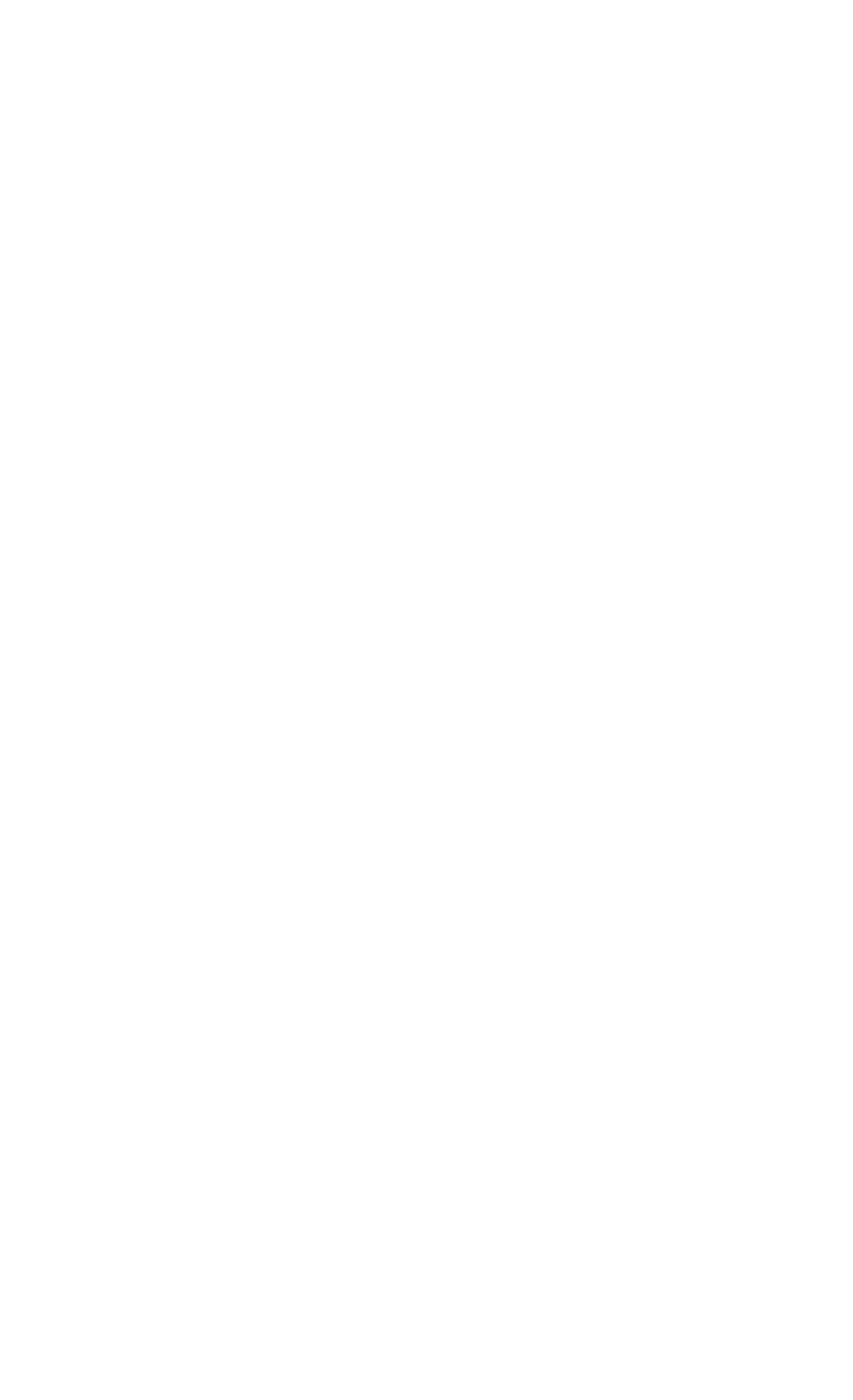How many headings are on the webpage?
Using the image as a reference, answer with just one word or a short phrase.

2